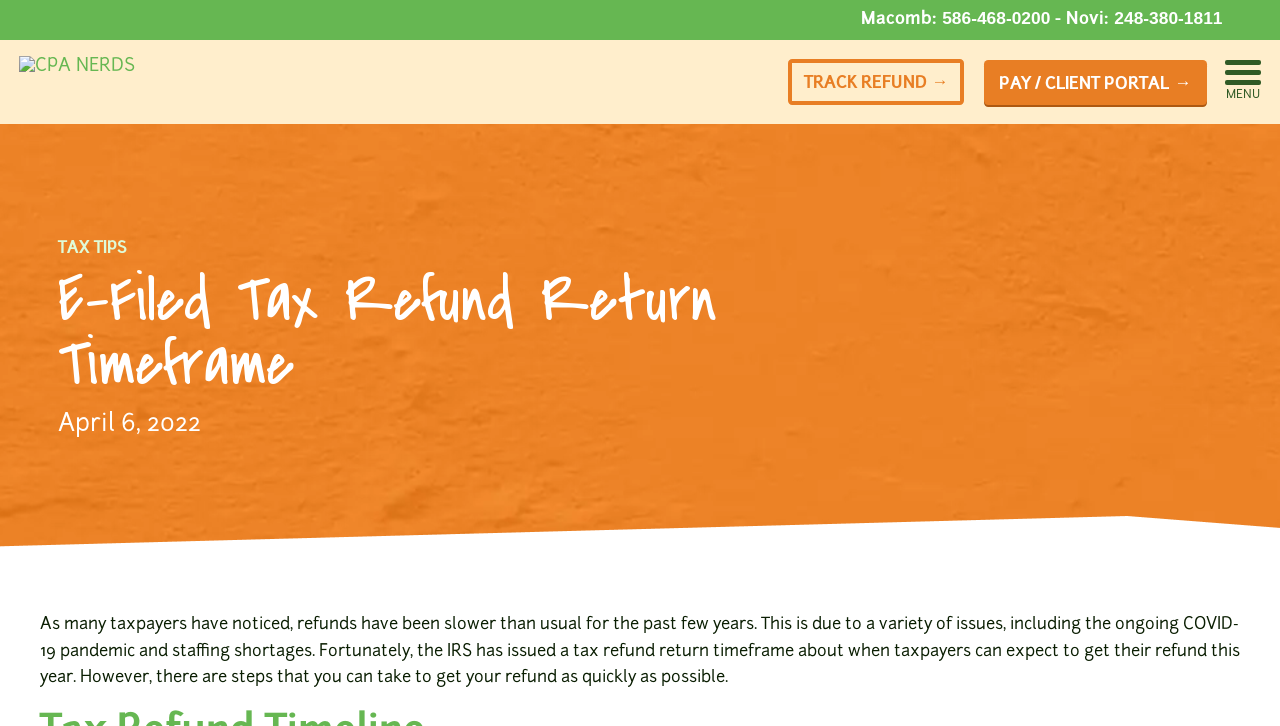Identify the primary heading of the webpage and provide its text.

E-Filed Tax Refund Return Timeframe